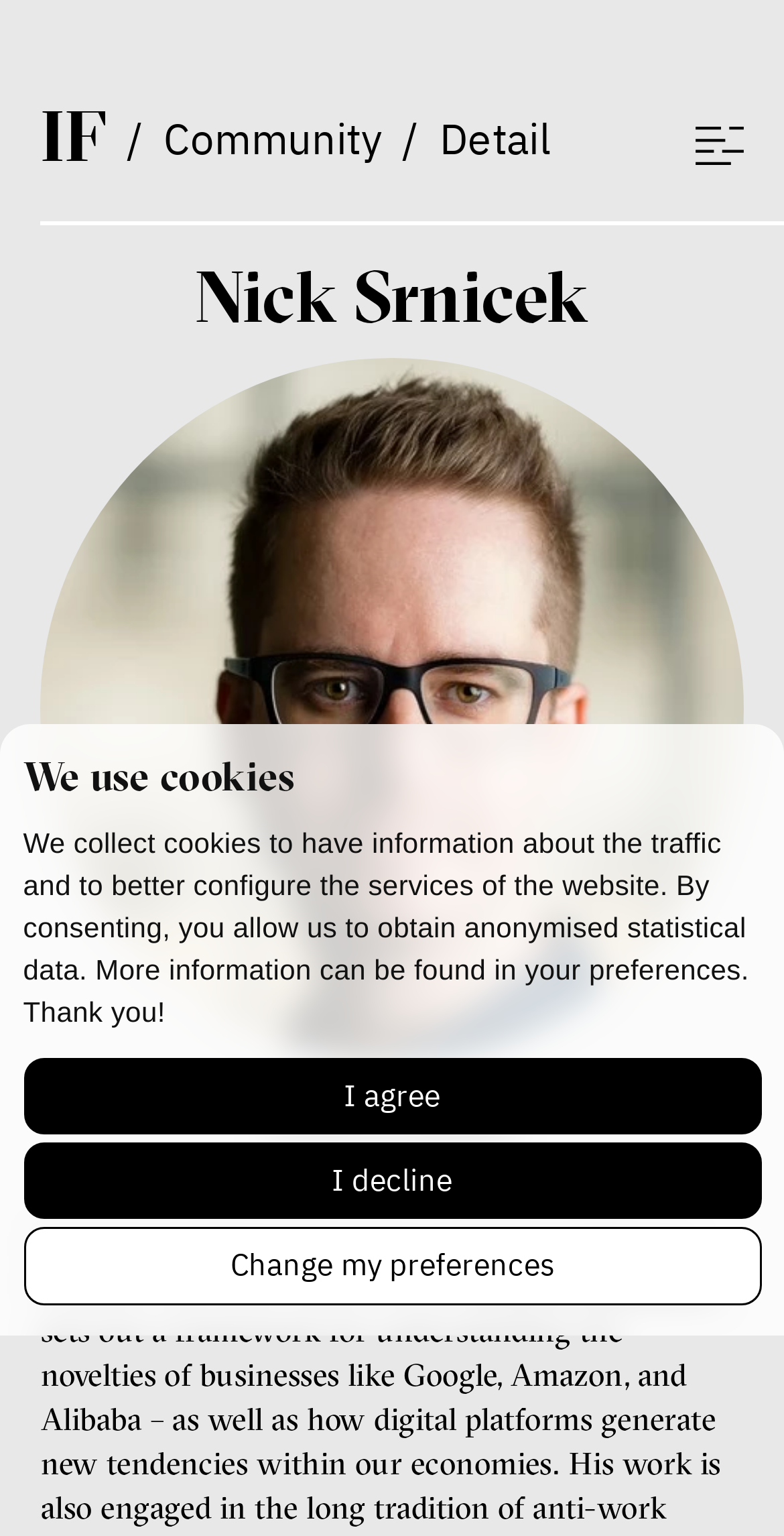Locate the bounding box coordinates of the area to click to fulfill this instruction: "Click the 'ikona databáze' button". The bounding box should be presented as four float numbers between 0 and 1, in the order [left, top, right, bottom].

[0.888, 0.08, 0.948, 0.11]